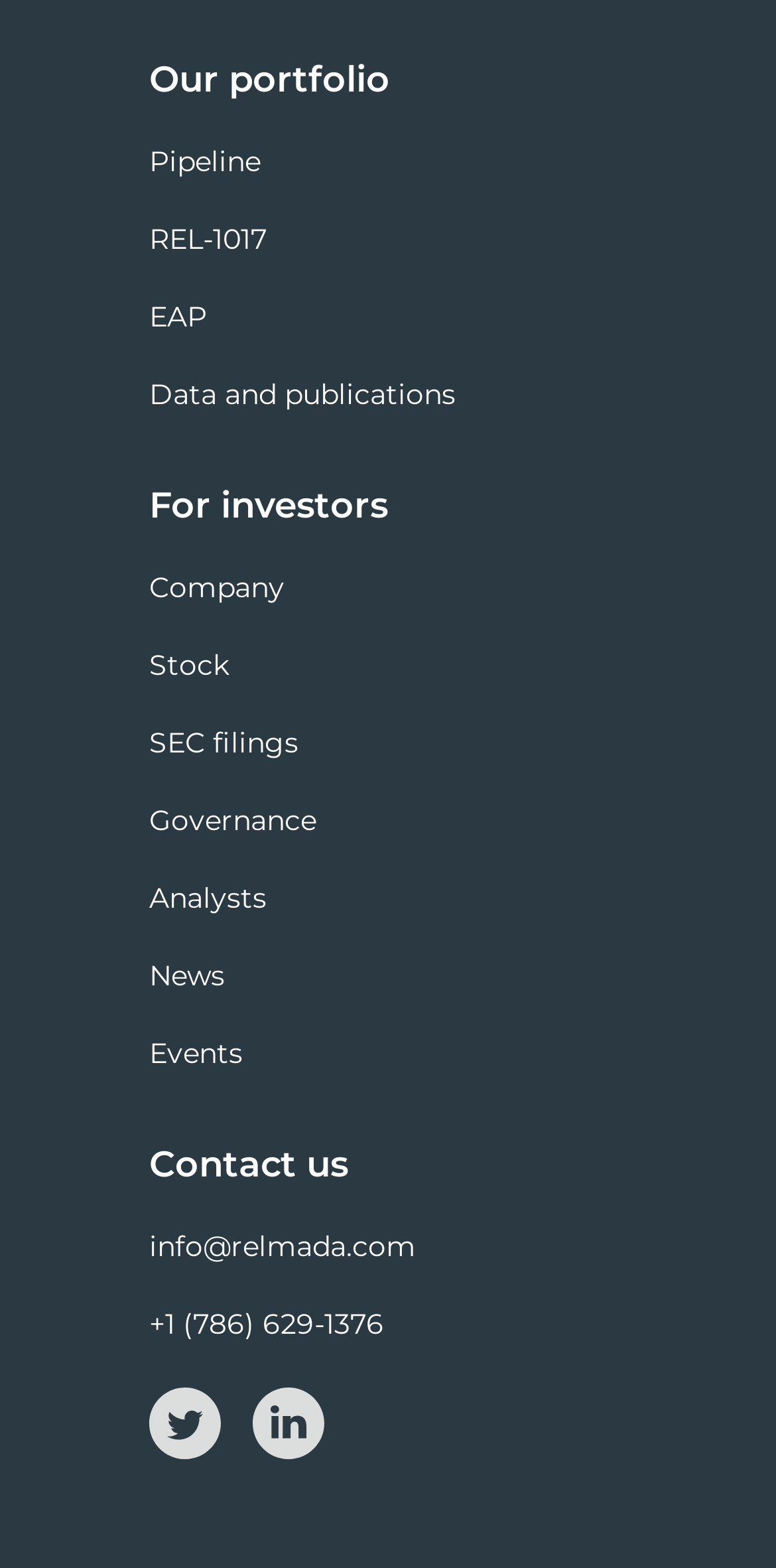Please locate the bounding box coordinates of the region I need to click to follow this instruction: "Follow on Twitter".

[0.192, 0.895, 0.295, 0.918]